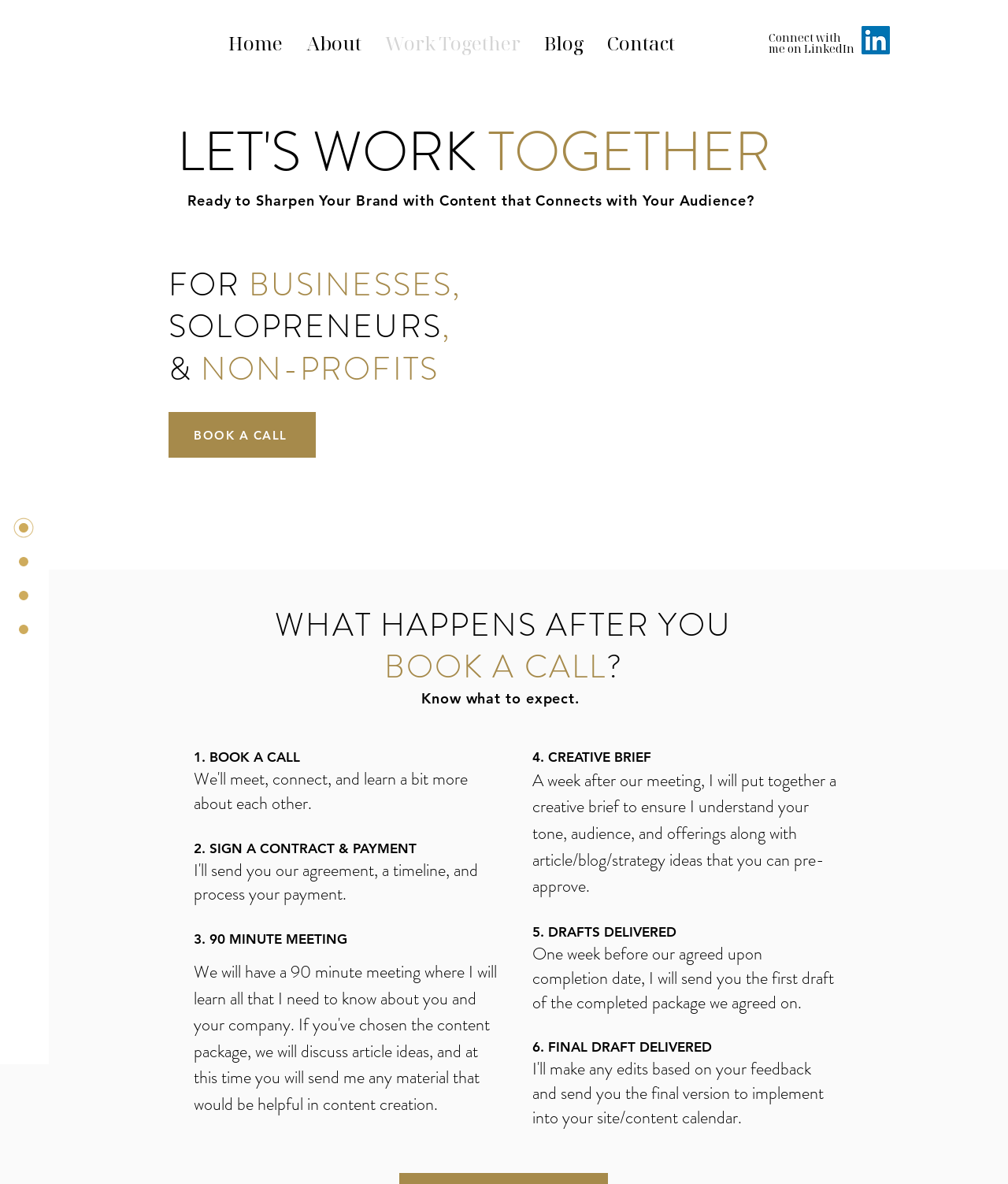What is the purpose of the creative brief?
Give a detailed explanation using the information visible in the image.

The creative brief is a document that Jenna Irving creates a week after the meeting, which outlines her understanding of the client's tone, audience, and offerings, as well as article and strategy ideas that the client can pre-approve.